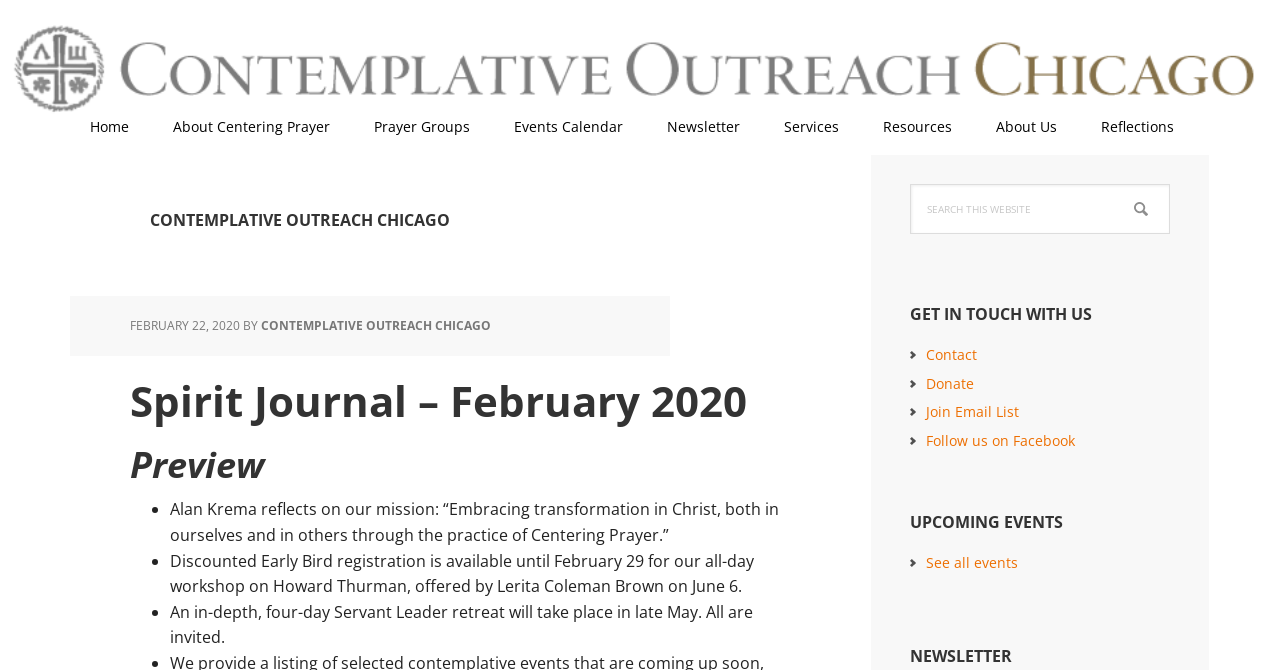Please specify the bounding box coordinates of the clickable region to carry out the following instruction: "Click the 'envelope info@thedissertationsolution.co.uk' link". The coordinates should be four float numbers between 0 and 1, in the format [left, top, right, bottom].

None